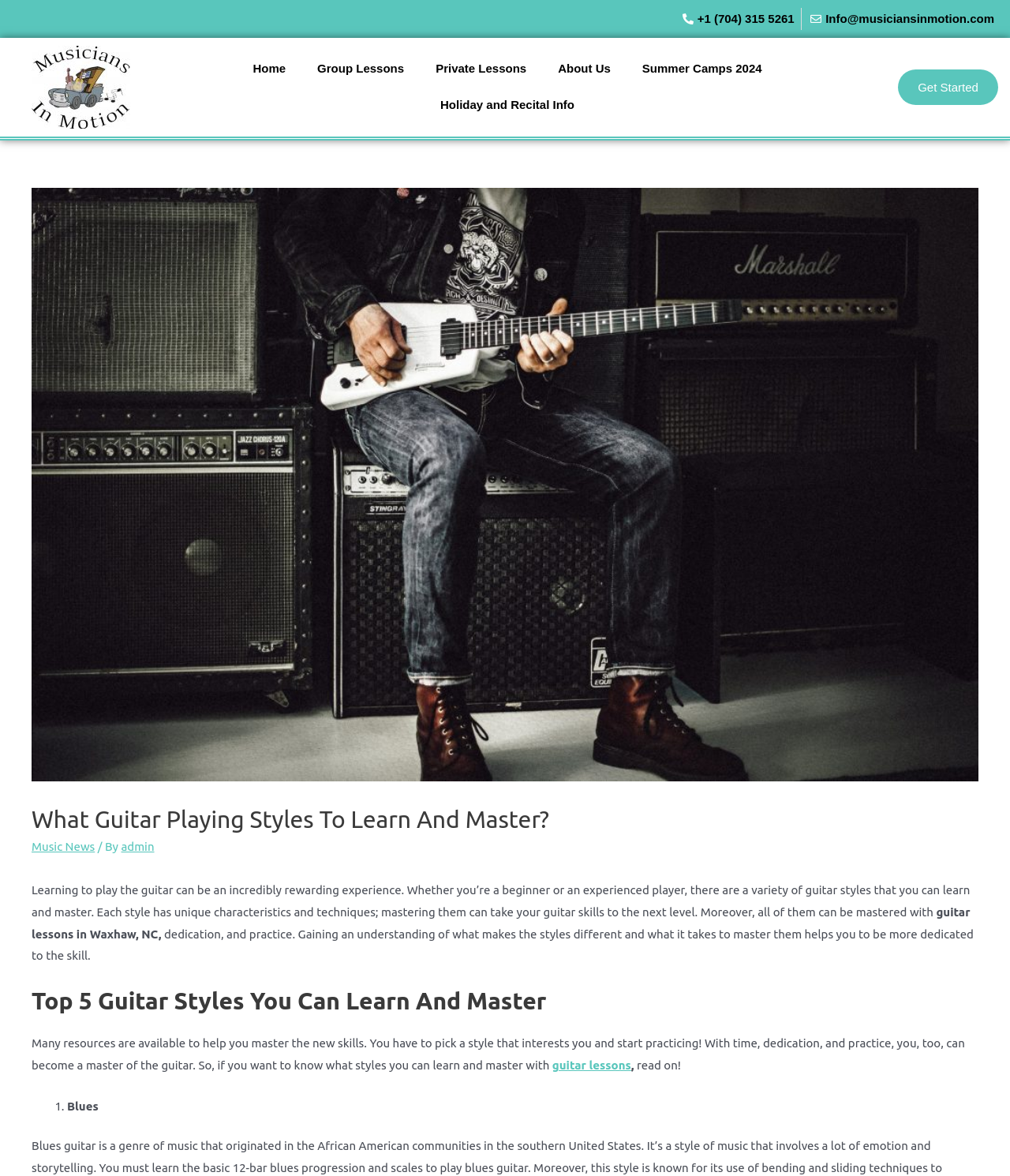Using the information shown in the image, answer the question with as much detail as possible: What is the phone number to contact?

I found the phone number by looking at the top section of the webpage, where the contact information is usually placed. The phone number is displayed as a link, and it is +1 (704) 315 5261.